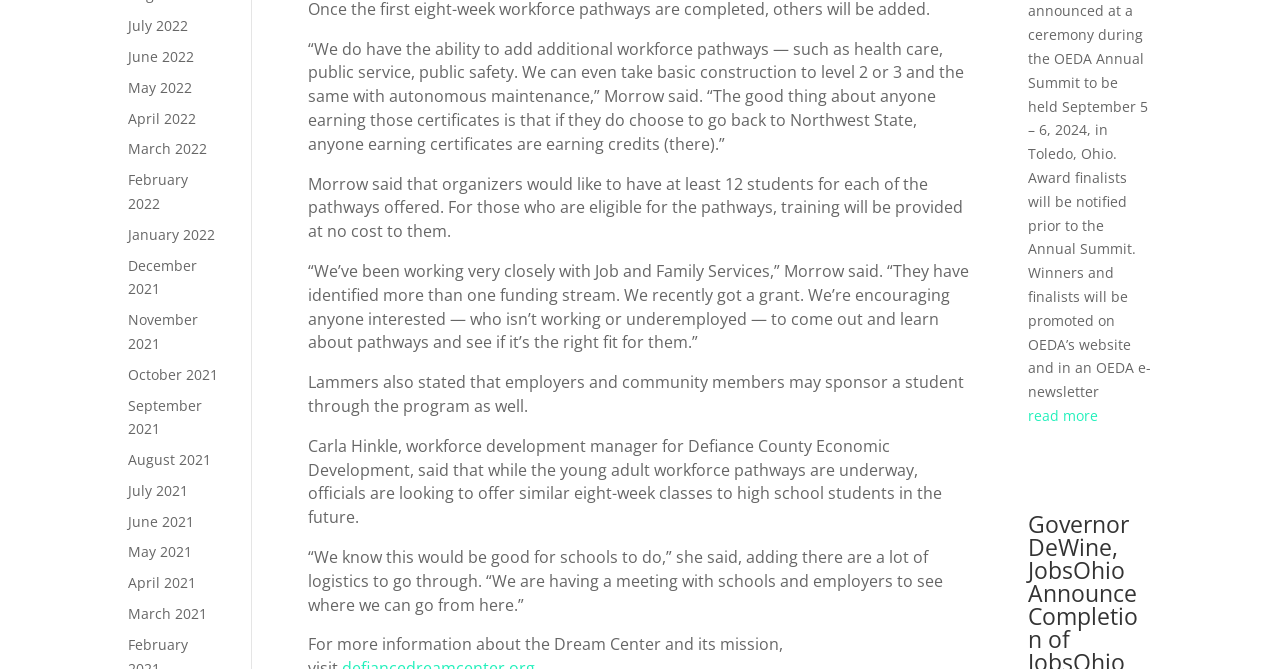What is the cost of training for eligible individuals?
Using the image, give a concise answer in the form of a single word or short phrase.

No cost